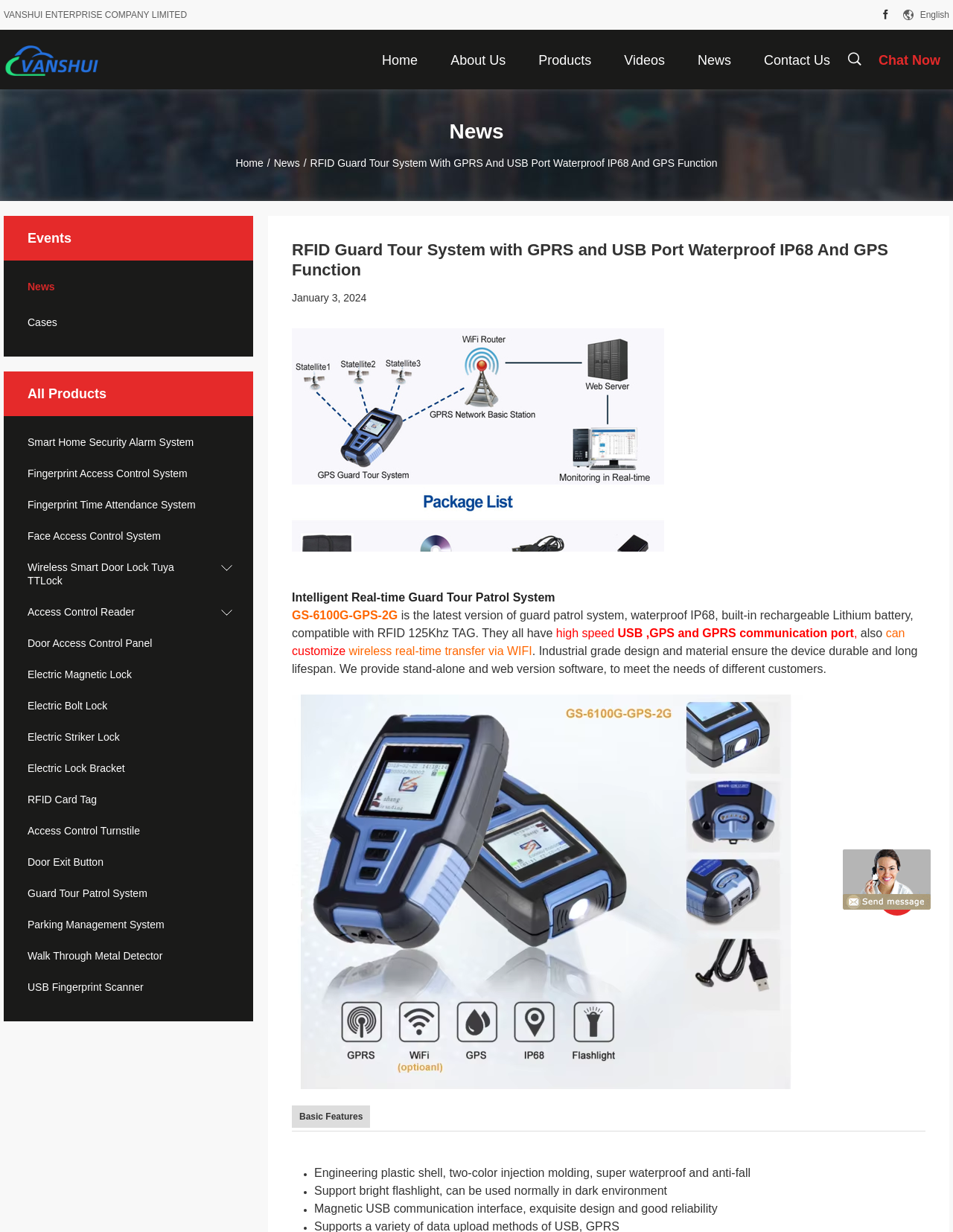Reply to the question with a brief word or phrase: What is the company name?

VANSHUI ENTERPRISE COMPANY LIMITED